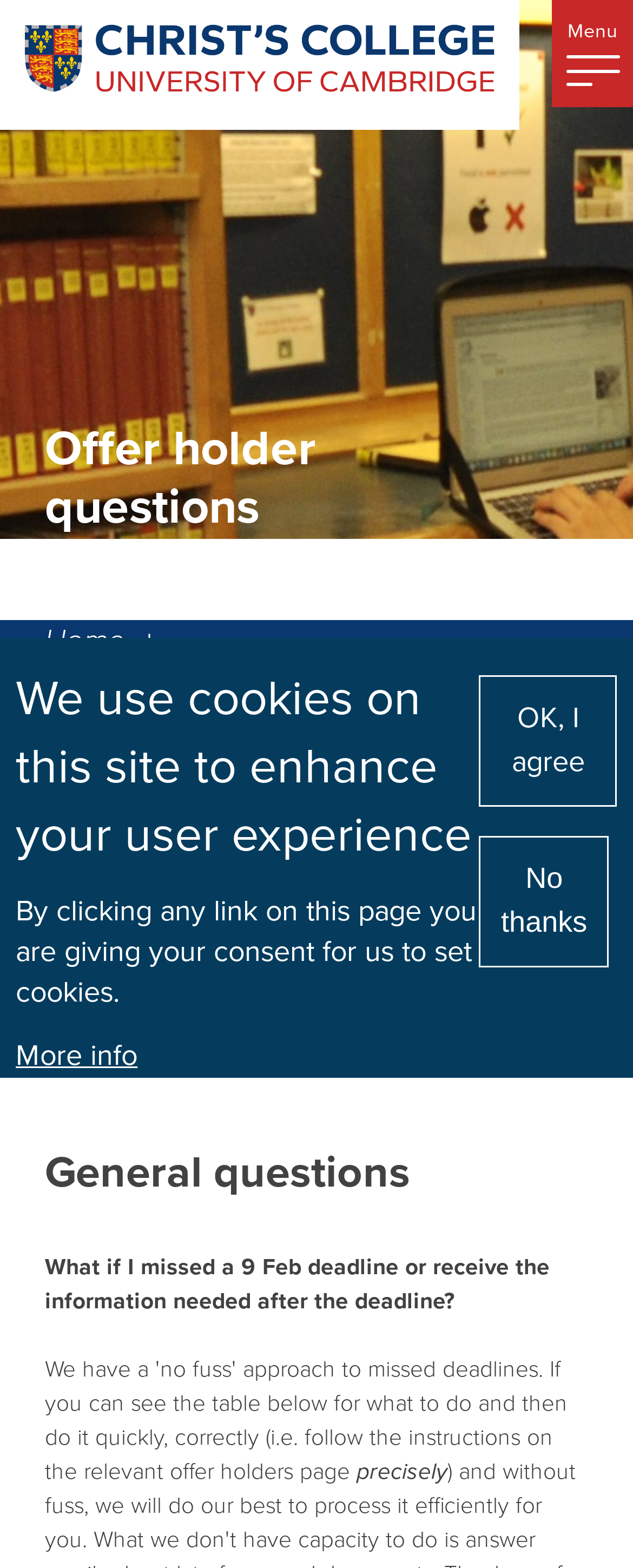Locate the bounding box of the UI element described in the following text: "Menu".

[0.872, 0.0, 1.0, 0.068]